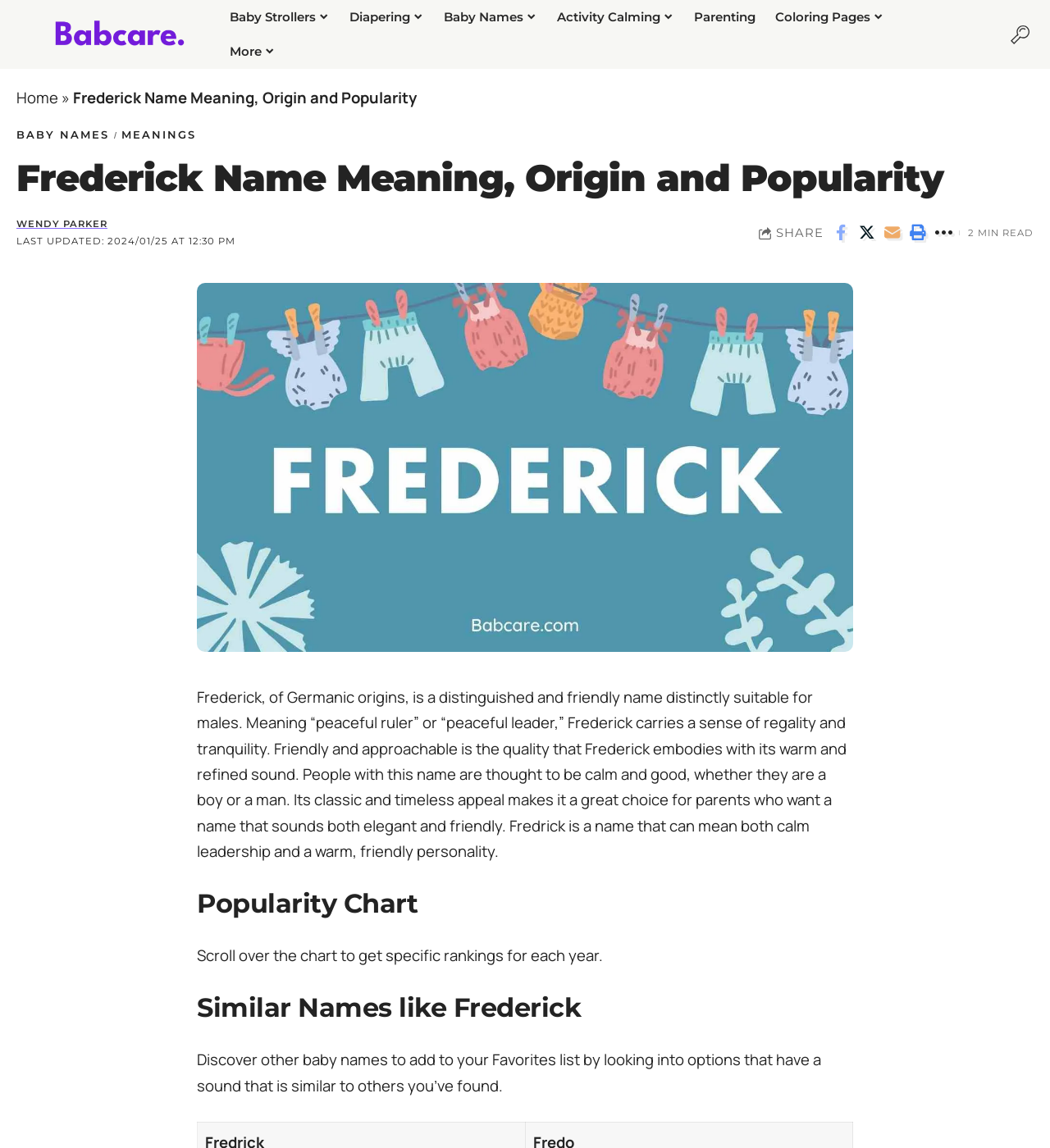Given the element description, predict the bounding box coordinates in the format (top-left x, top-left y, bottom-right x, bottom-right y), using floating point numbers between 0 and 1: Wendy Parker

[0.016, 0.189, 0.102, 0.202]